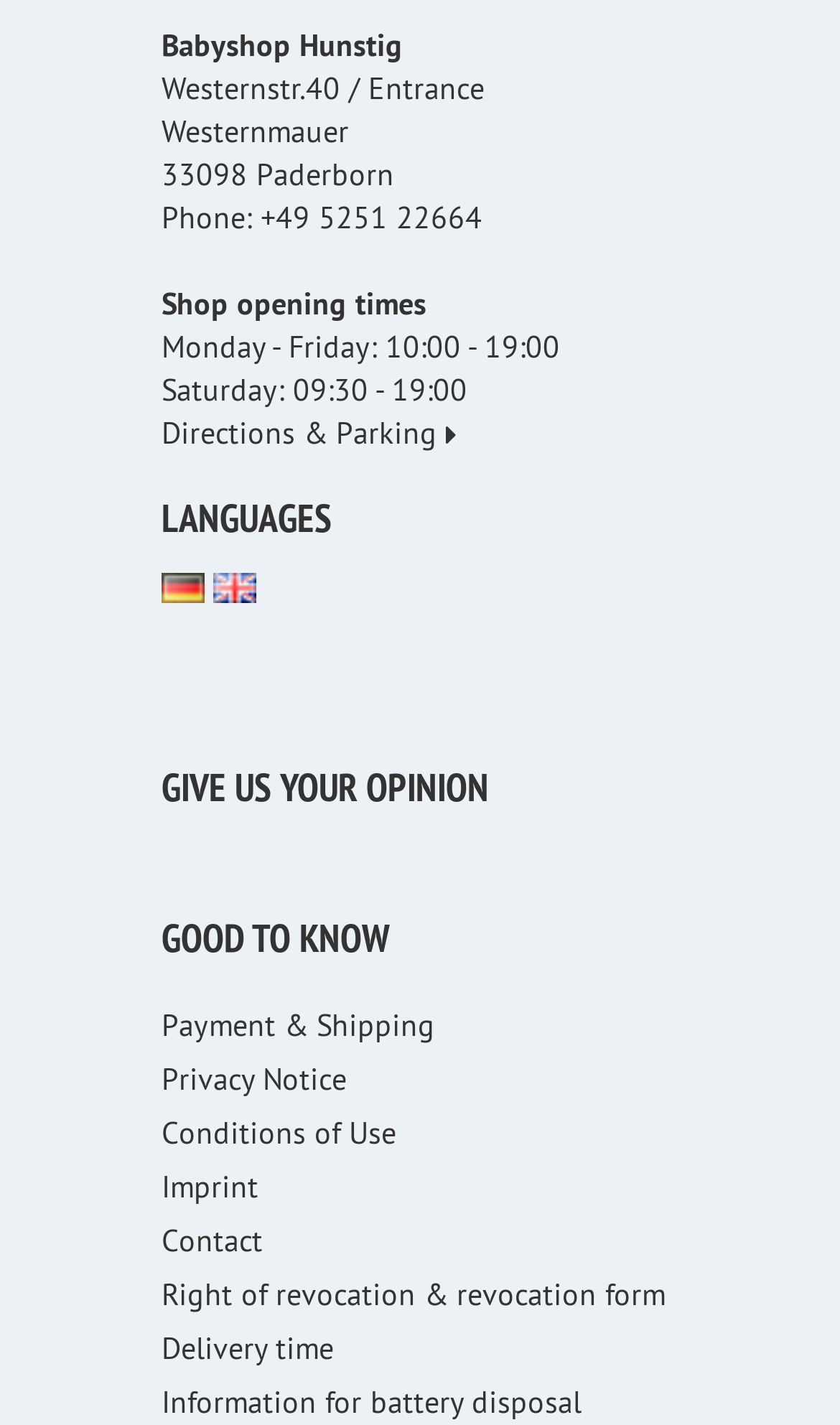Determine the bounding box coordinates of the clickable region to follow the instruction: "View Payment & Shipping information".

[0.192, 0.704, 0.808, 0.735]